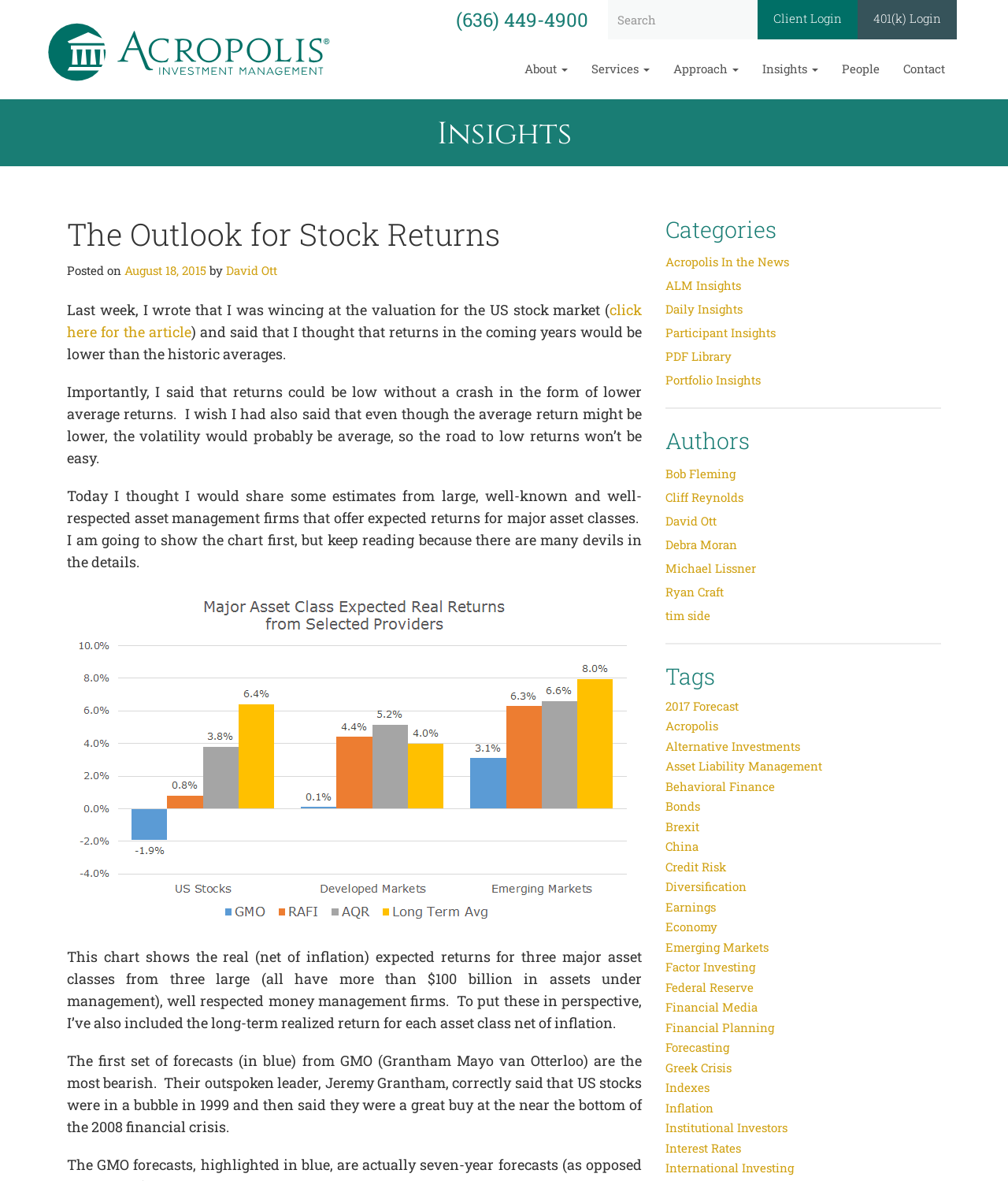Determine the bounding box coordinates for the UI element described. Format the coordinates as (top-left x, top-left y, bottom-right x, bottom-right y) and ensure all values are between 0 and 1. Element description: Acropolis In the News

[0.66, 0.215, 0.783, 0.228]